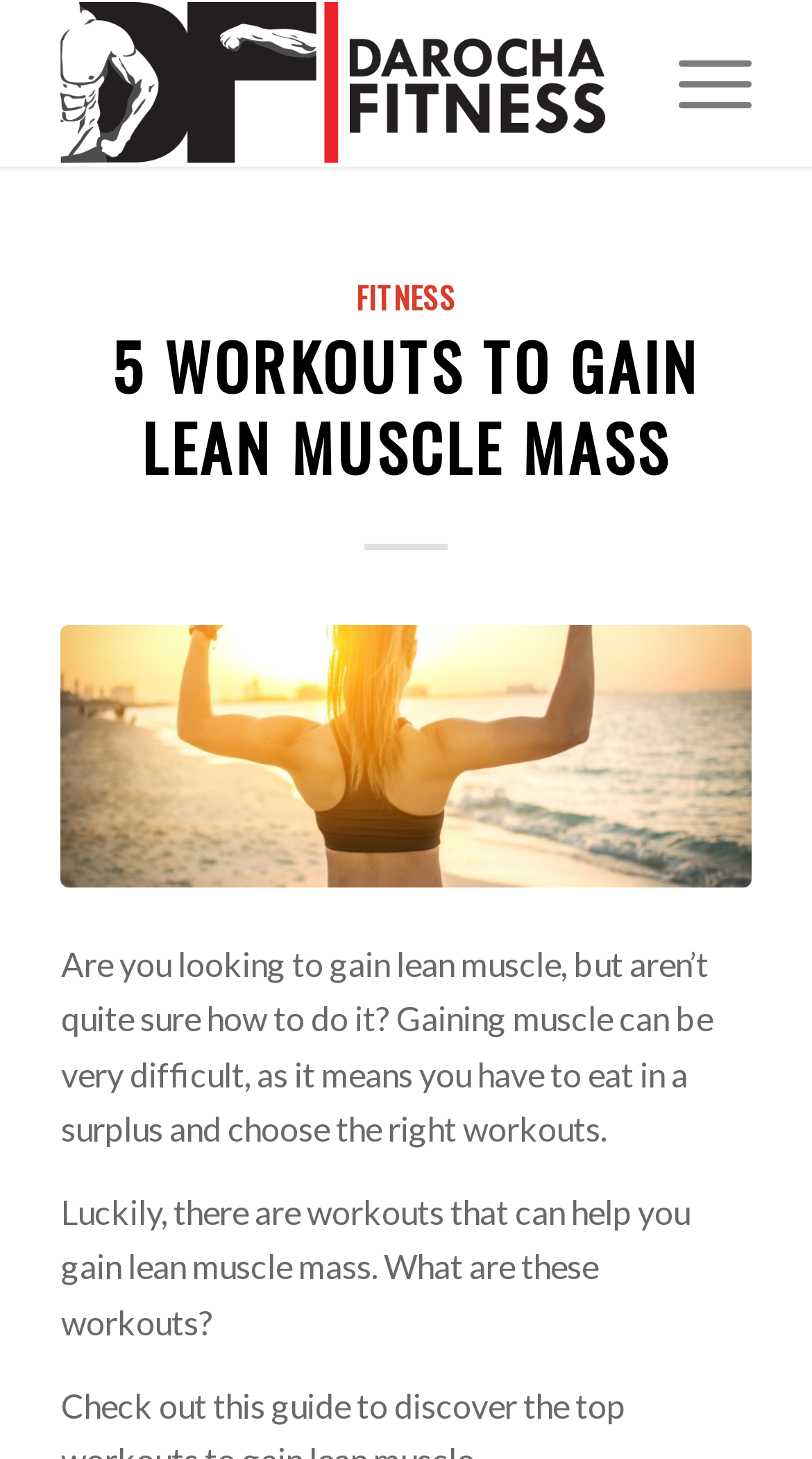Please answer the following question as detailed as possible based on the image: 
What is the tone of the article?

The tone of the article is informative, as it provides information and guidance on how to gain lean muscle mass, with a neutral and helpful tone, rather than persuasive or promotional.